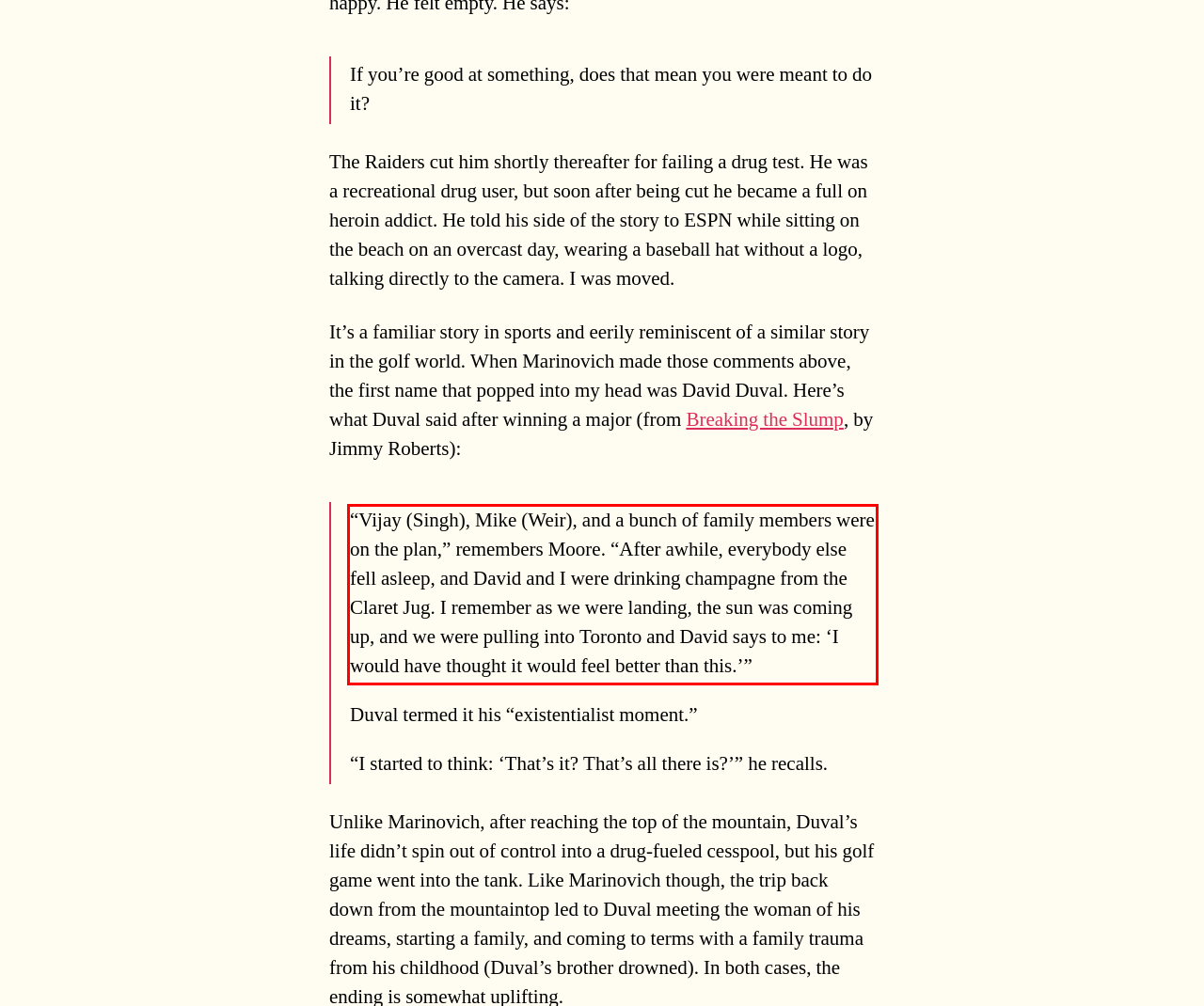Examine the webpage screenshot and use OCR to obtain the text inside the red bounding box.

“Vijay (Singh), Mike (Weir), and a bunch of family members were on the plan,” remembers Moore. “After awhile, everybody else fell asleep, and David and I were drinking champagne from the Claret Jug. I remember as we were landing, the sun was coming up, and we were pulling into Toronto and David says to me: ‘I would have thought it would feel better than this.’”